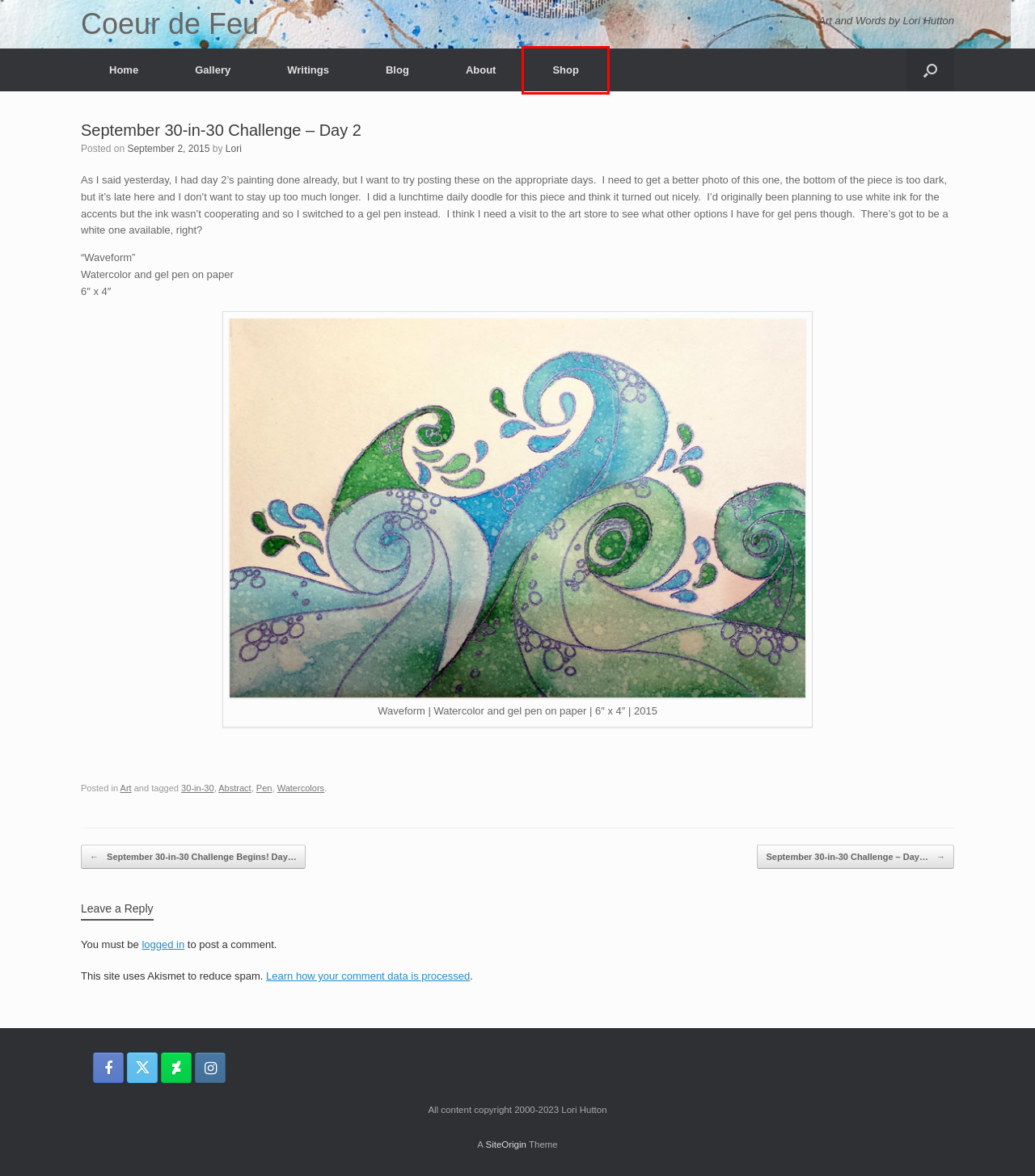View the screenshot of the webpage containing a red bounding box around a UI element. Select the most fitting webpage description for the new page shown after the element in the red bounding box is clicked. Here are the candidates:
A. Log In ‹ Coeur de Feu — WordPress
B. Shop – Coeur de Feu
C. Abstract – Coeur de Feu
D. Writings – Coeur de Feu
E. Watercolors – Coeur de Feu
F. SiteOrigin - Free WordPress Themes and Plugins
G. About – Coeur de Feu
H. Coeur de Feu – Art and Words by Lori Hutton

B